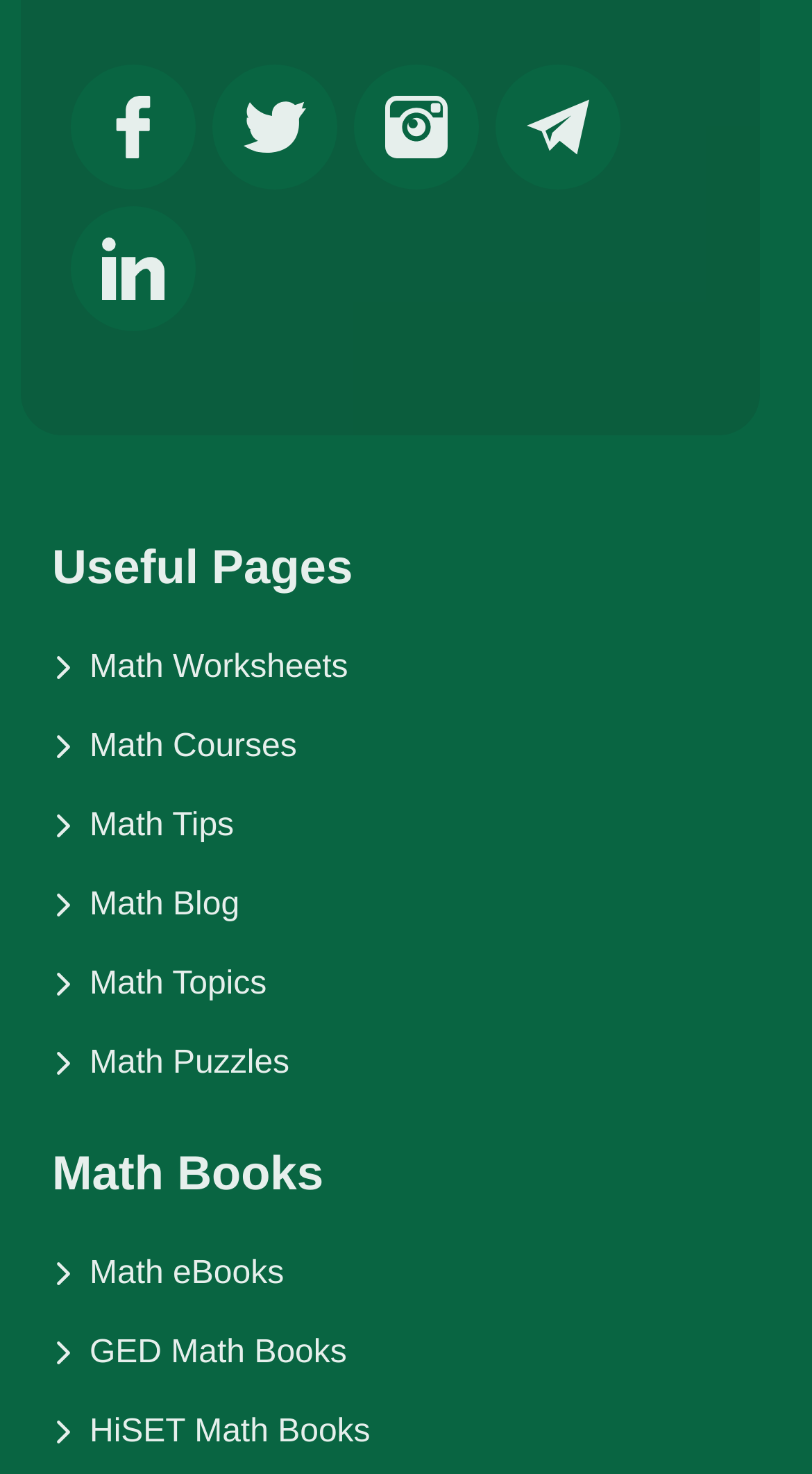Using the element description: "Datenschutz", determine the bounding box coordinates. The coordinates should be in the format [left, top, right, bottom], with values between 0 and 1.

None